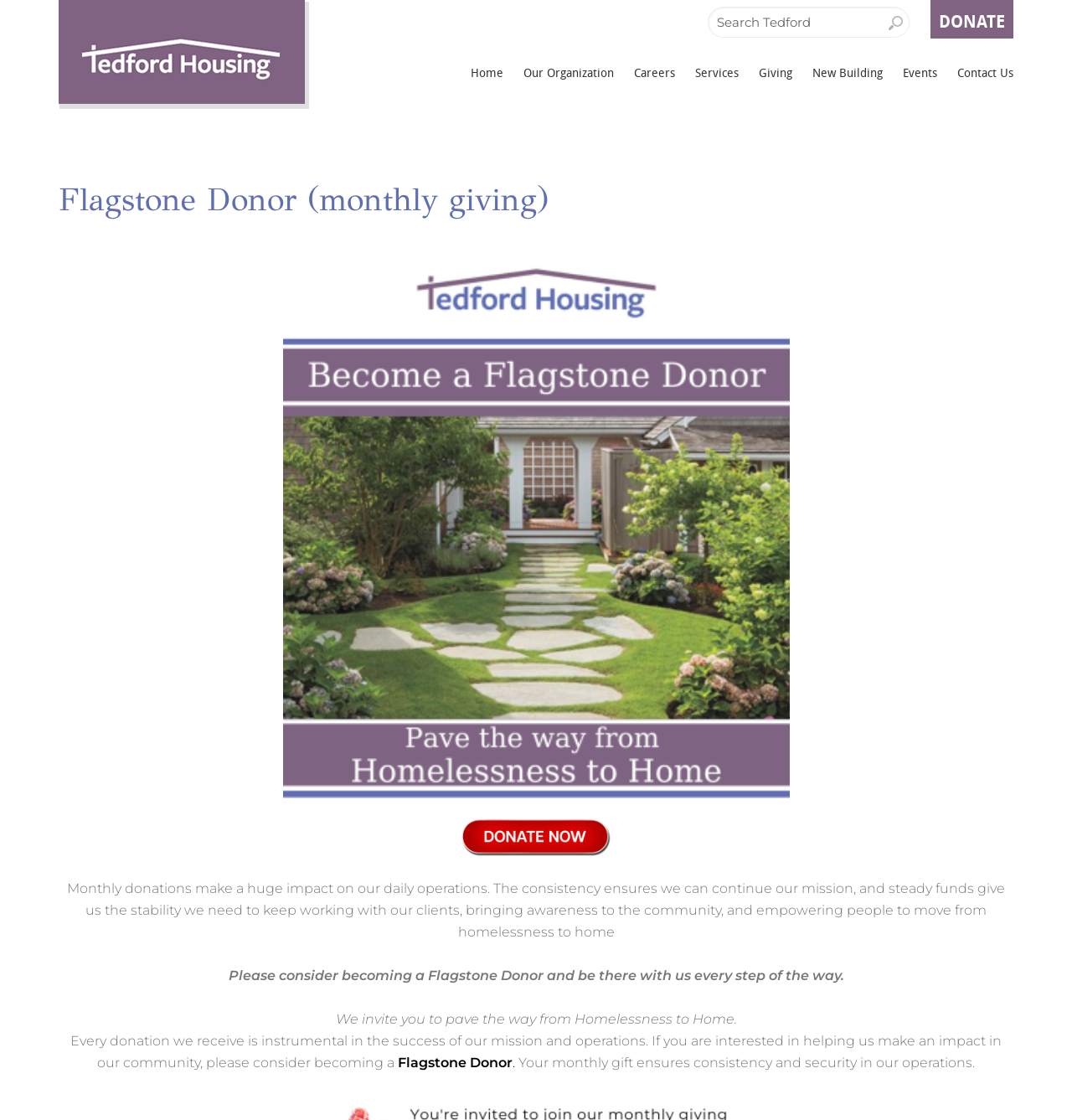Determine the bounding box coordinates for the clickable element to execute this instruction: "Learn about Giving". Provide the coordinates as four float numbers between 0 and 1, i.e., [left, top, right, bottom].

[0.708, 0.056, 0.739, 0.08]